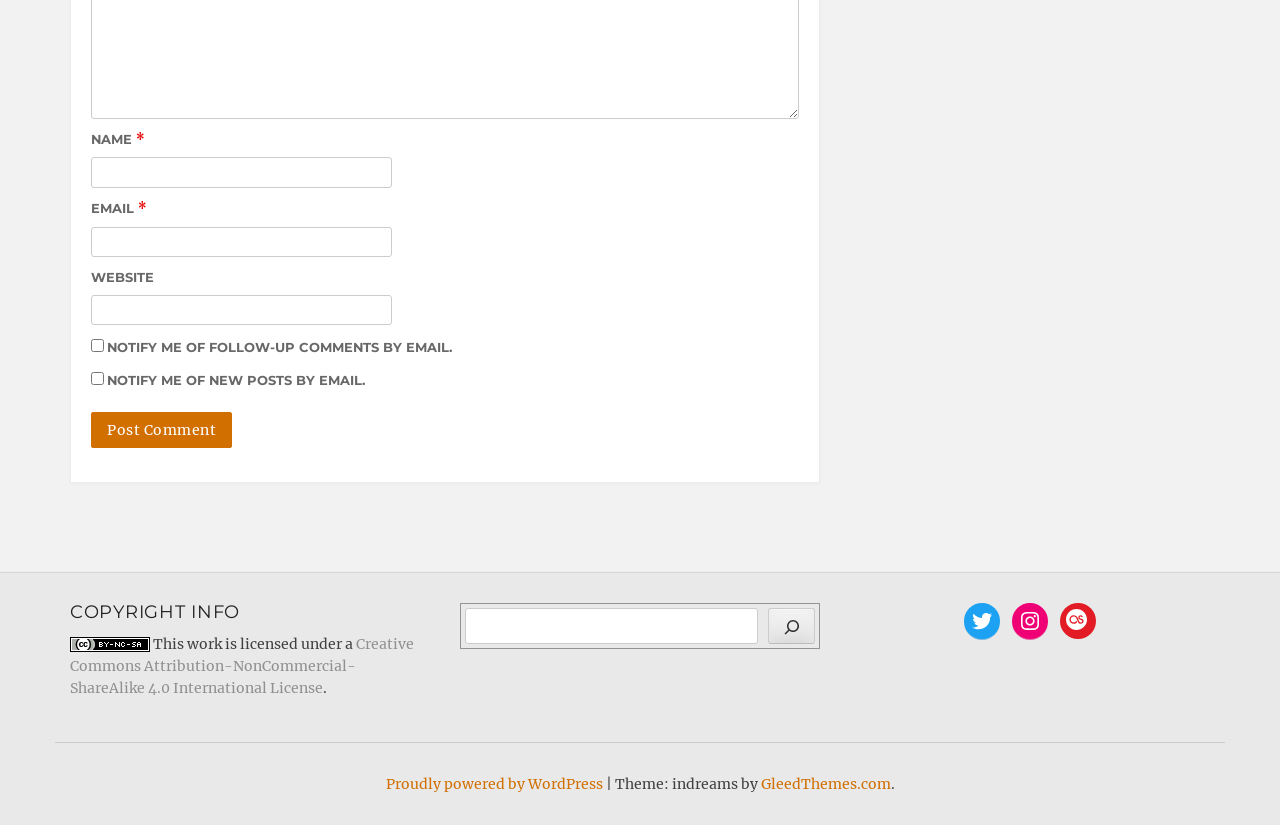Determine the bounding box of the UI component based on this description: "parent_node: EMAIL * aria-describedby="email-notes" name="email"". The bounding box coordinates should be four float values between 0 and 1, i.e., [left, top, right, bottom].

[0.071, 0.275, 0.306, 0.311]